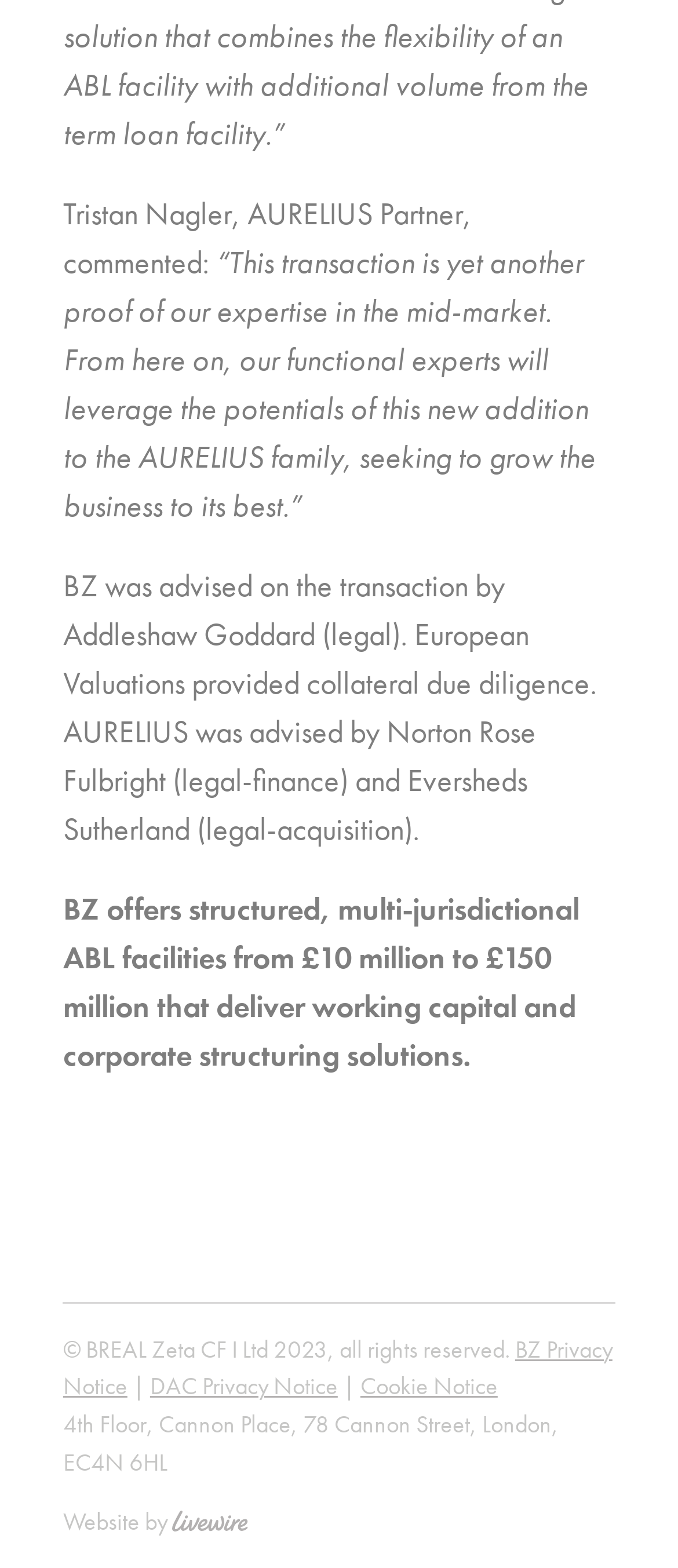Who designed the website?
Using the screenshot, give a one-word or short phrase answer.

Livewire